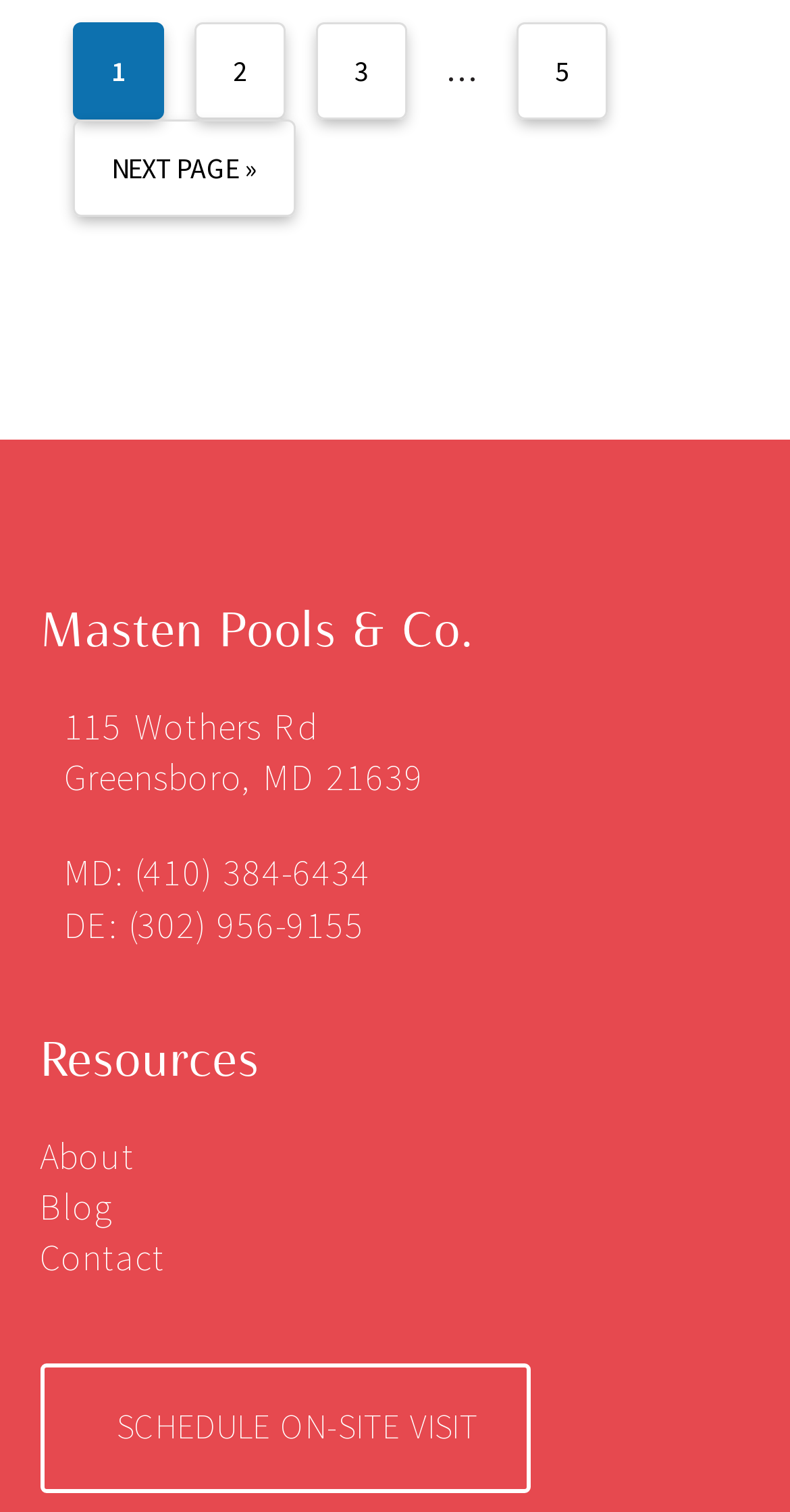Identify the bounding box coordinates of the element to click to follow this instruction: 'go to next page'. Ensure the coordinates are four float values between 0 and 1, provided as [left, top, right, bottom].

[0.092, 0.079, 0.374, 0.144]